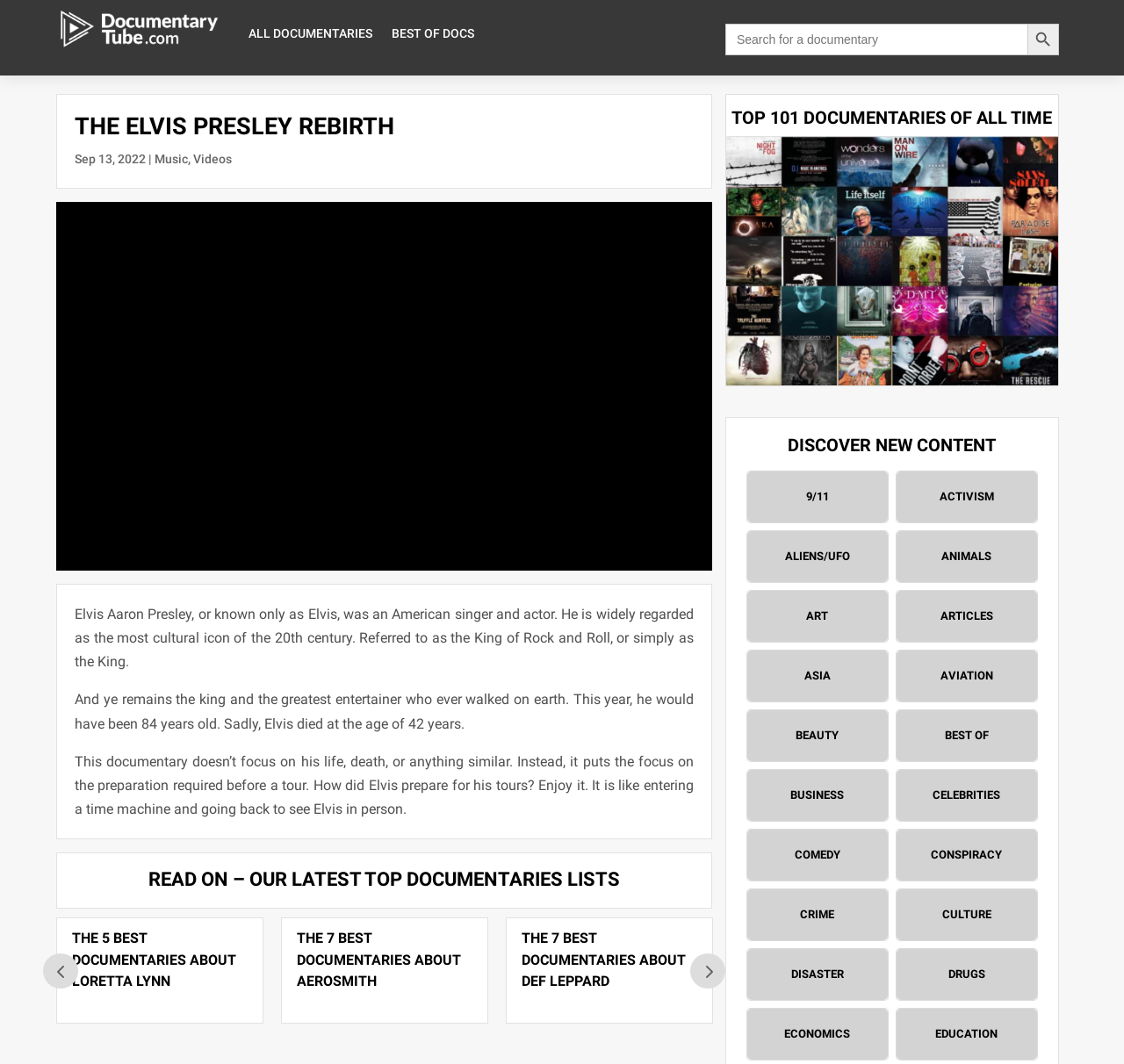Please specify the bounding box coordinates of the area that should be clicked to accomplish the following instruction: "Explore the 7 best documentaries about Aerosmith". The coordinates should consist of four float numbers between 0 and 1, i.e., [left, top, right, bottom].

[0.064, 0.874, 0.21, 0.93]